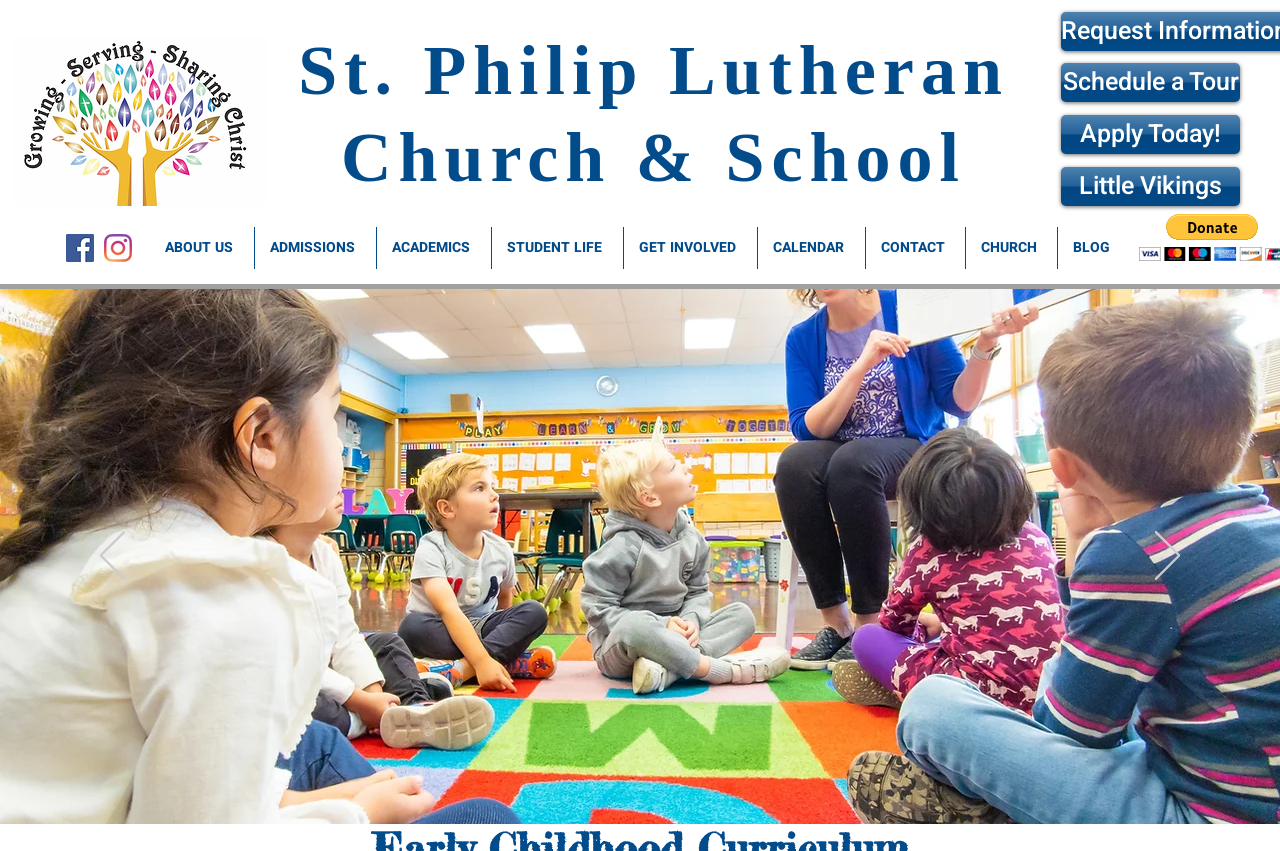Could you locate the bounding box coordinates for the section that should be clicked to accomplish this task: "Go to Advize Health homepage".

None